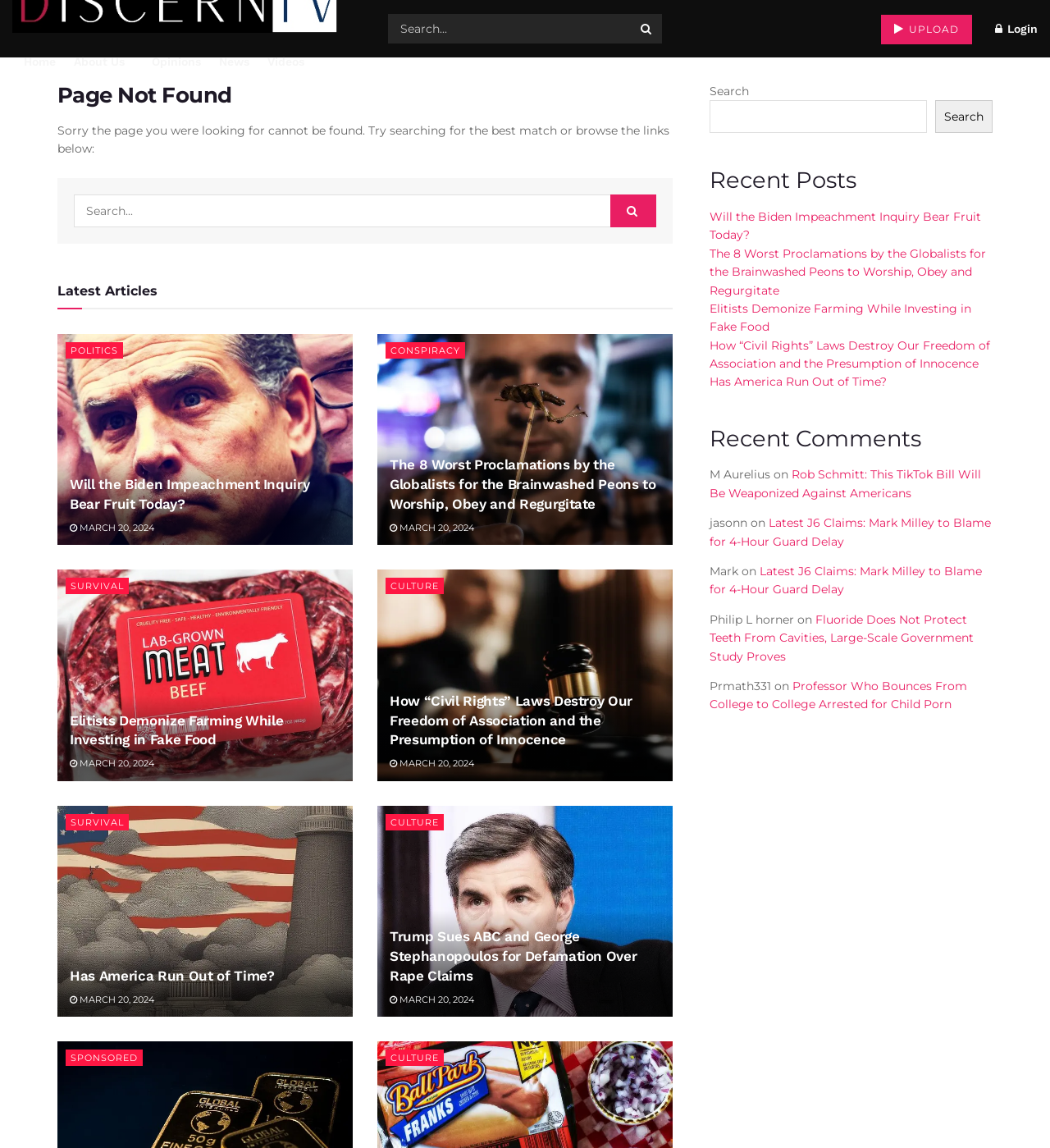Identify the bounding box coordinates of the clickable region necessary to fulfill the following instruction: "Search for something". The bounding box coordinates should be four float numbers between 0 and 1, i.e., [left, top, right, bottom].

[0.37, 0.012, 0.63, 0.038]